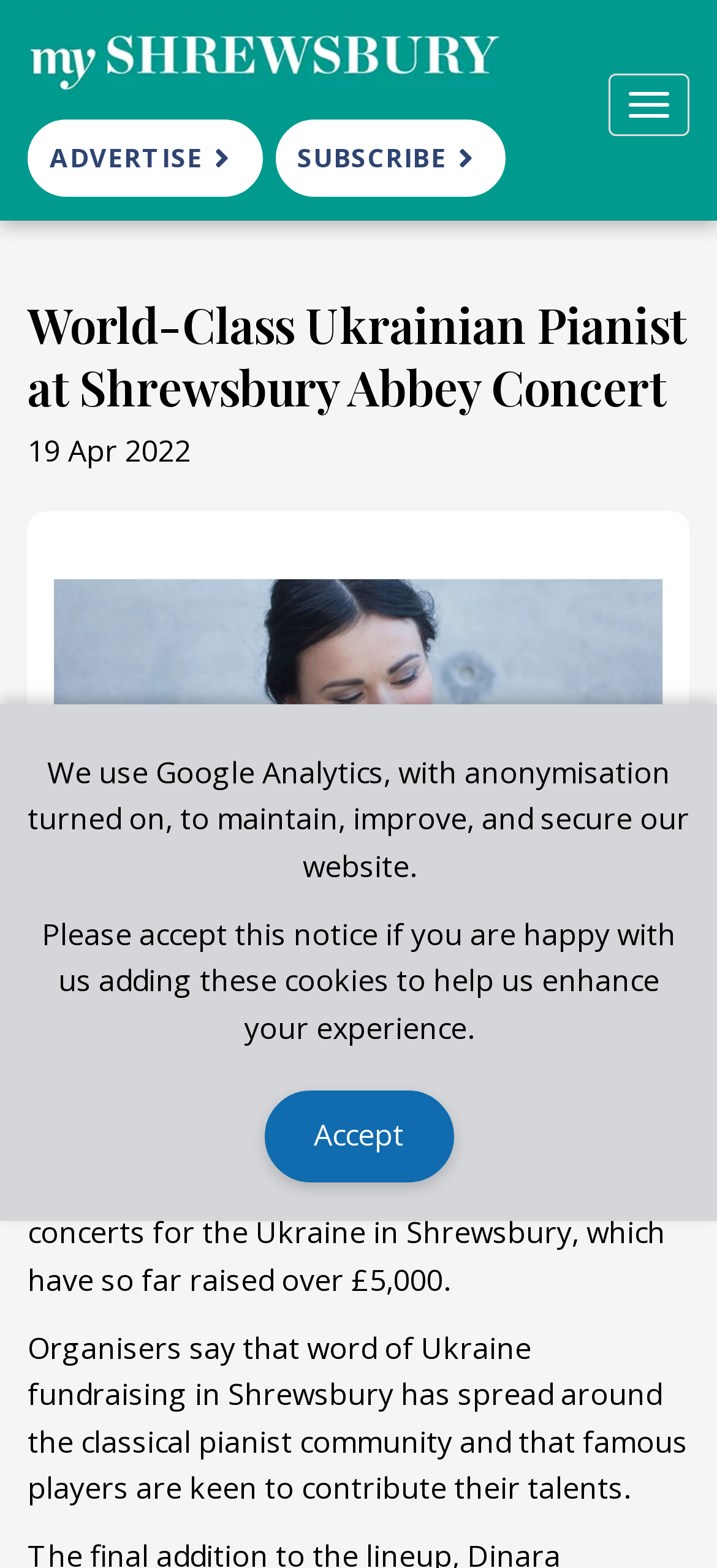What is the amount of money raised so far?
Please provide a single word or phrase in response based on the screenshot.

over £5,000